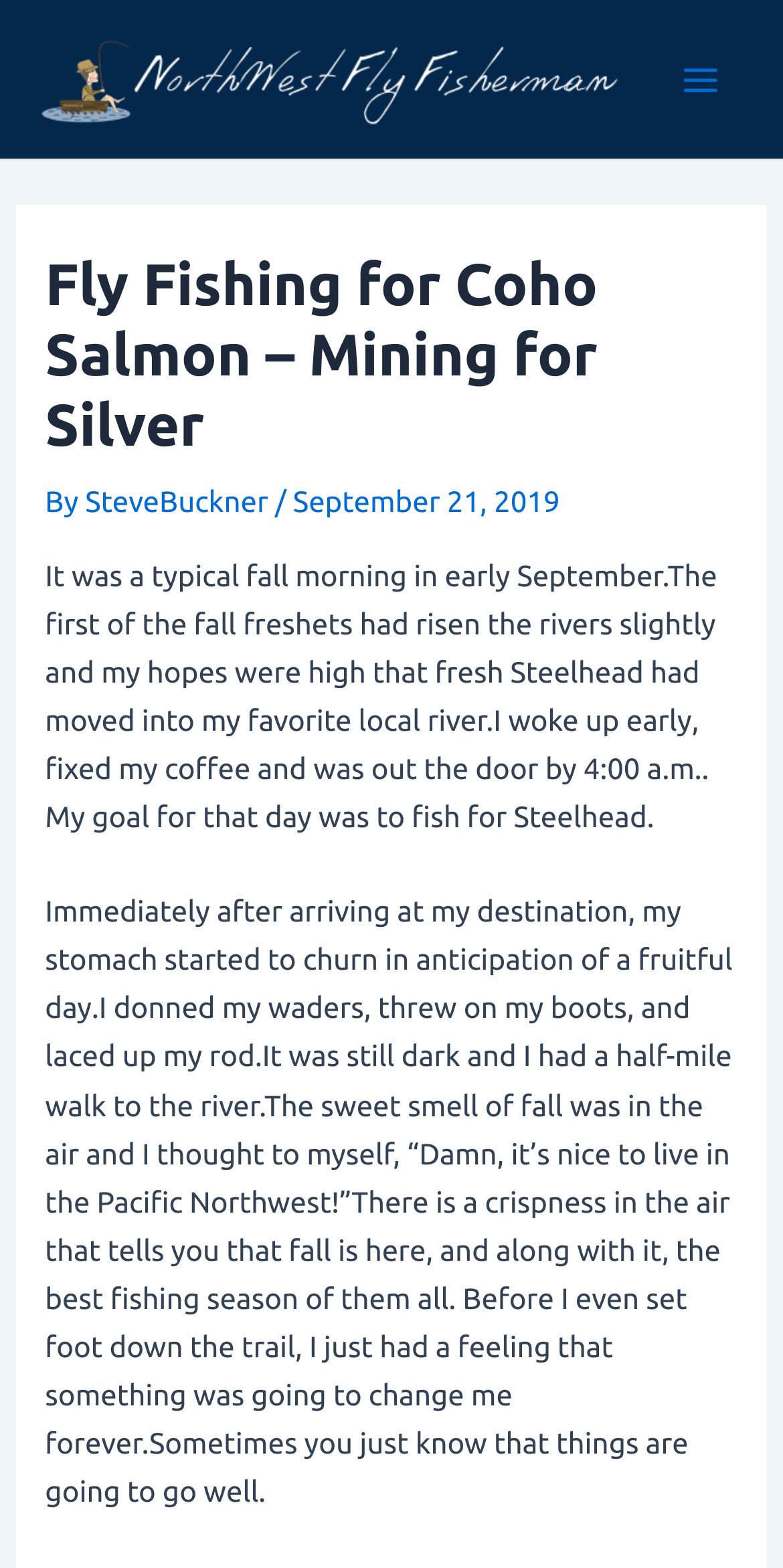Elaborate on the information and visuals displayed on the webpage.

The webpage is about fly fishing, specifically for Coho Salmon and Steelhead. At the top left, there is a link to "Guide for Fishing" accompanied by an image with the same name. On the top right, there is a button labeled "Main Menu" with an image next to it. 

Below the top section, there is a header with the title "Fly Fishing for Coho Salmon – Mining for Silver" in large font. The author's name, "SteveBuckner", is mentioned below the title, along with the date "September 21, 2019". 

The main content of the webpage is a descriptive text that spans most of the page. The text describes a typical fall morning in early September, where the author goes fishing for Steelhead in their favorite local river. The text is divided into two paragraphs, with the first one describing the author's preparation and anticipation for the fishing trip, and the second one describing their walk to the river and the feeling of fall in the air.